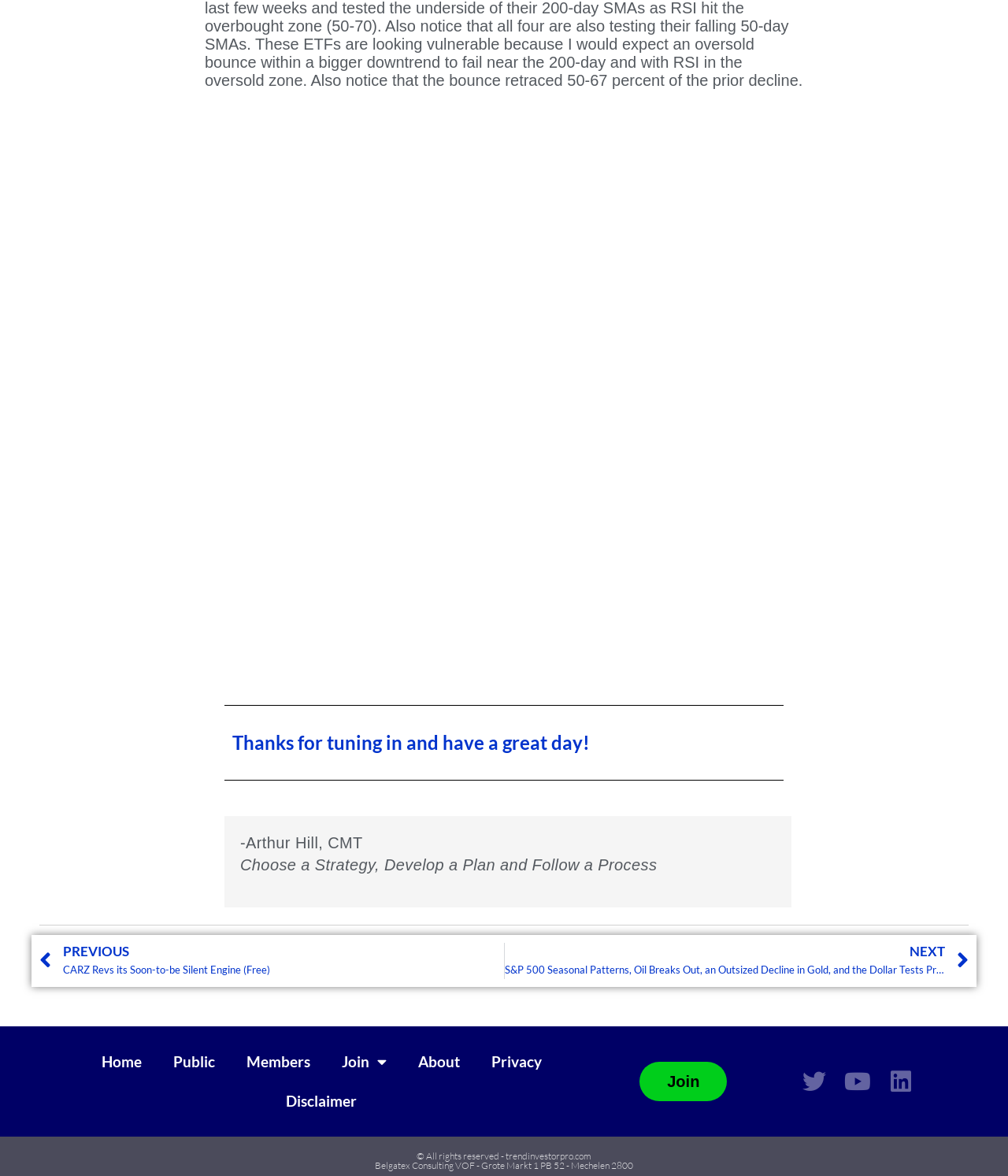Please determine the bounding box coordinates of the element to click on in order to accomplish the following task: "Click on the 'Twitter' link". Ensure the coordinates are four float numbers ranging from 0 to 1, i.e., [left, top, right, bottom].

[0.796, 0.91, 0.82, 0.93]